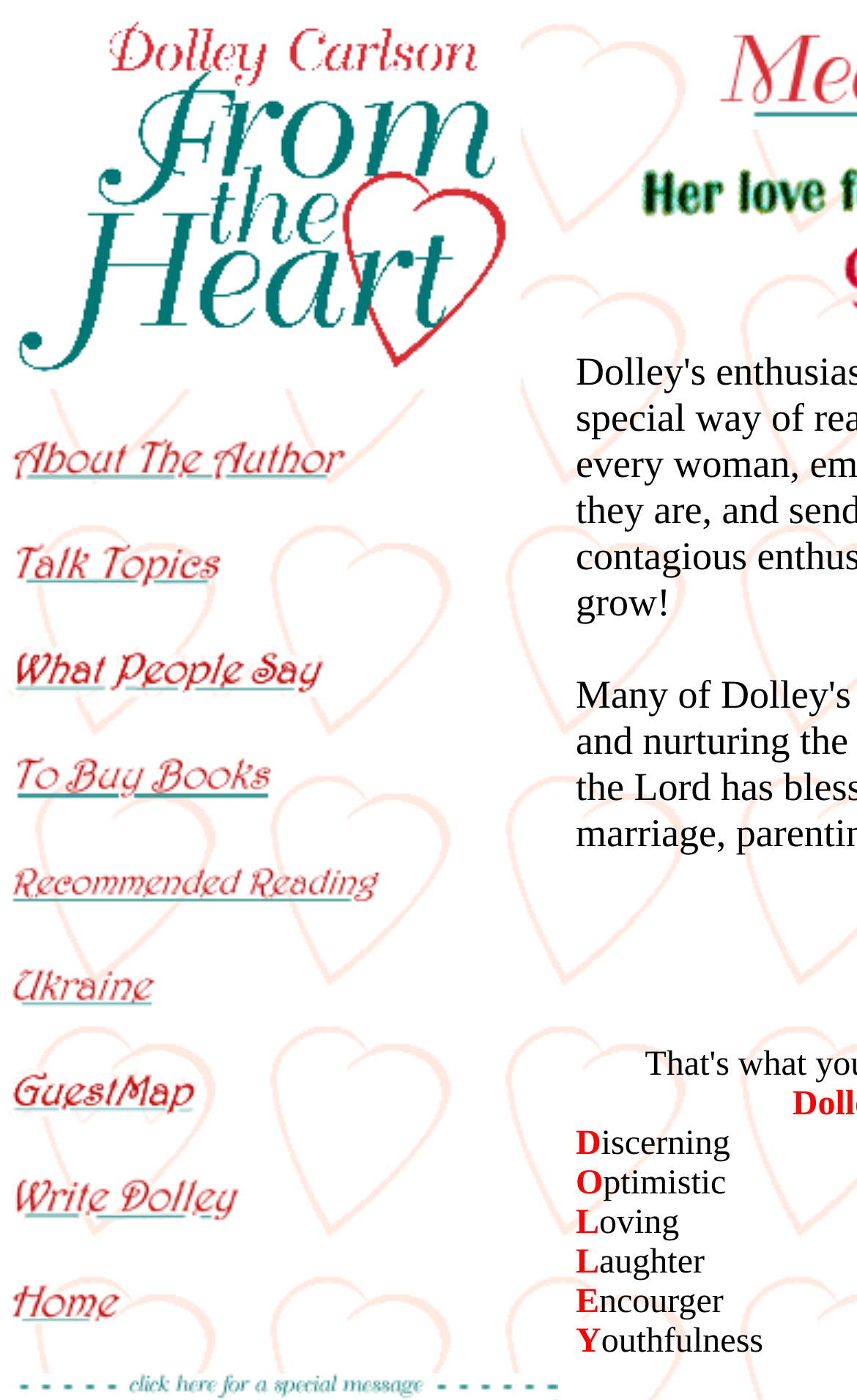Determine the bounding box coordinates for the element that should be clicked to follow this instruction: "Check the ninth link". The coordinates should be given as four float numbers between 0 and 1, in the format [left, top, right, bottom].

[0.0, 0.936, 0.462, 0.962]